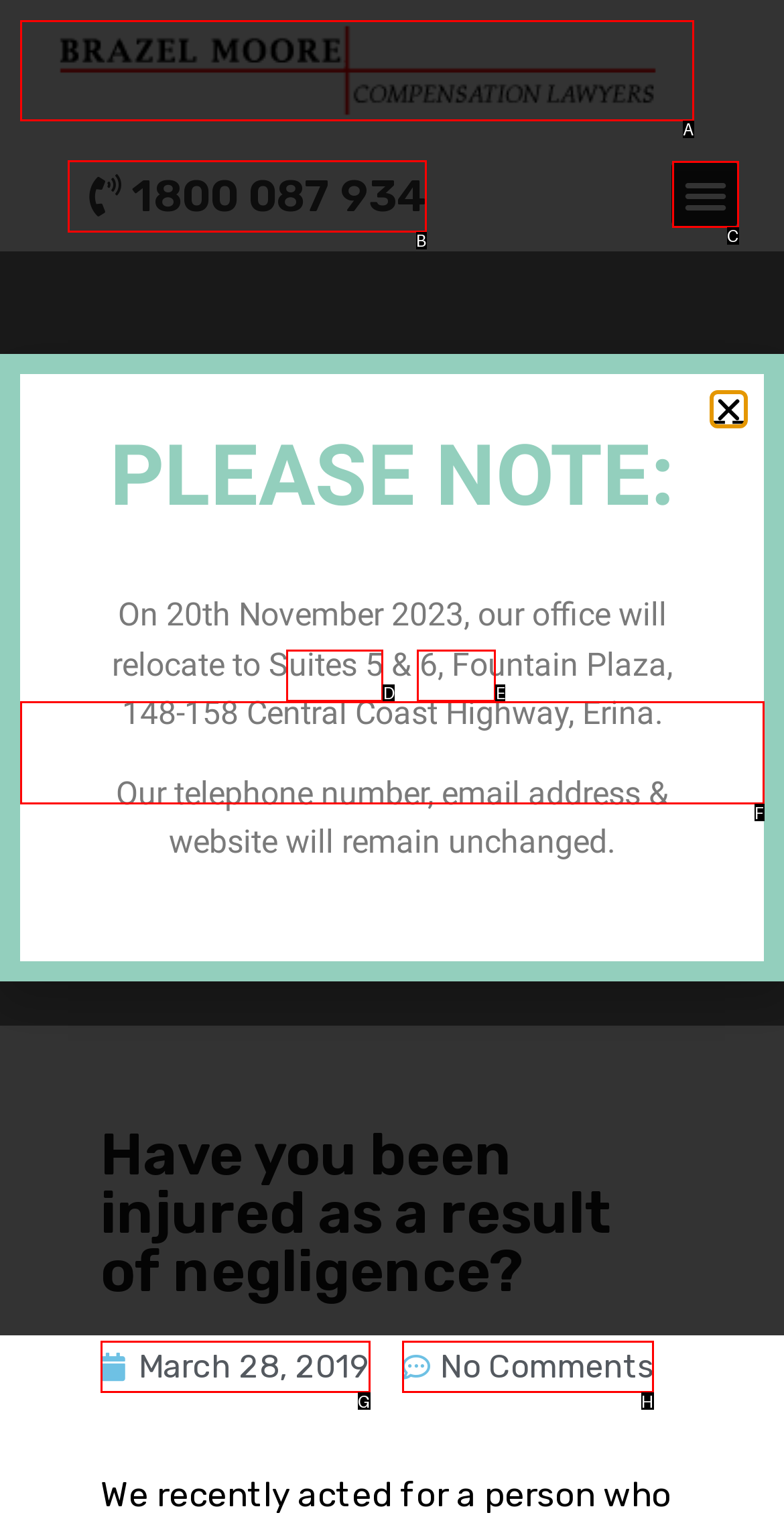Identify the HTML element to click to execute this task: Call the phone number Respond with the letter corresponding to the proper option.

B